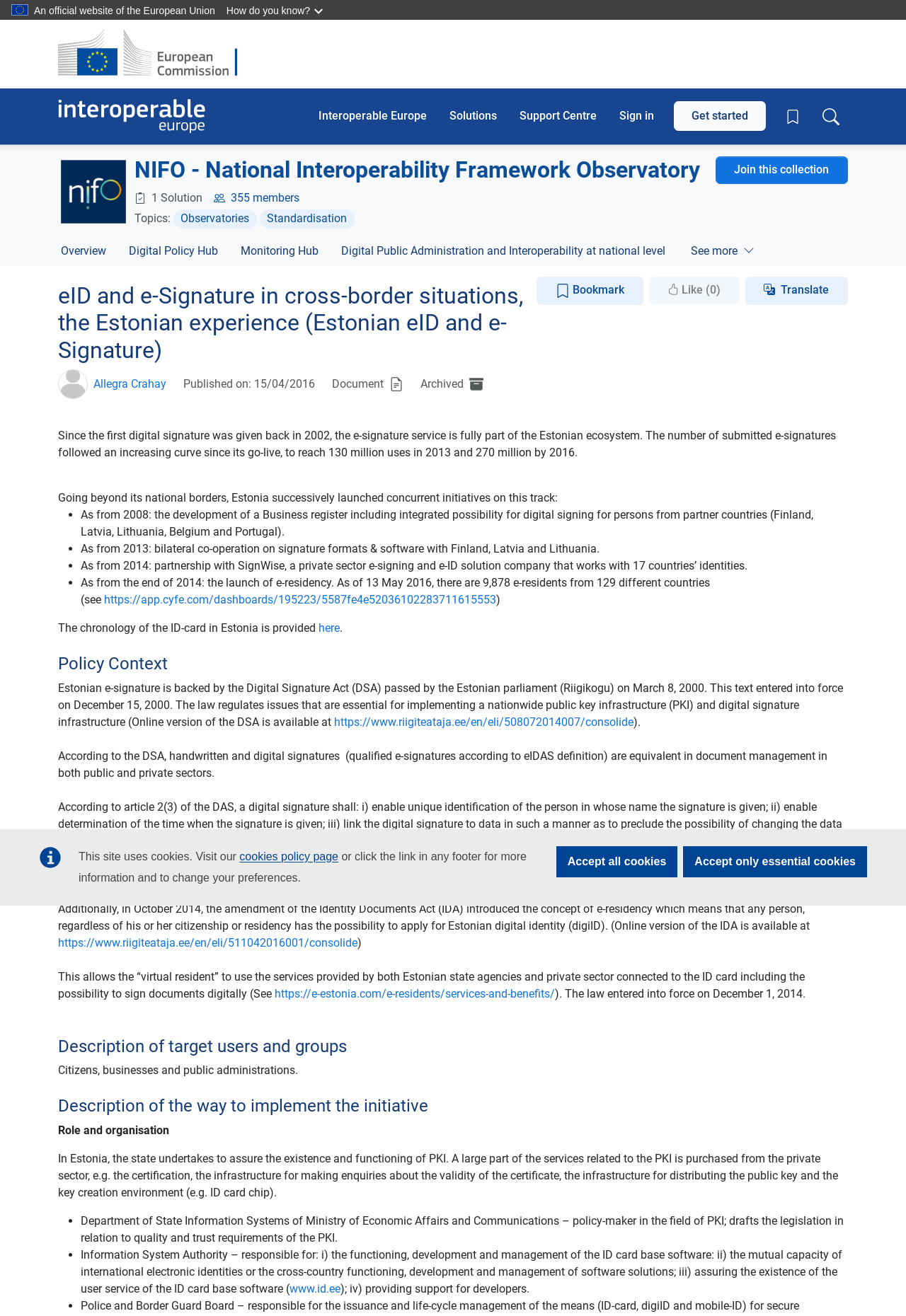Determine the main headline of the webpage and provide its text.

eID and e-Signature in cross-border situations, the Estonian experience (Estonian eID and e-Signature)